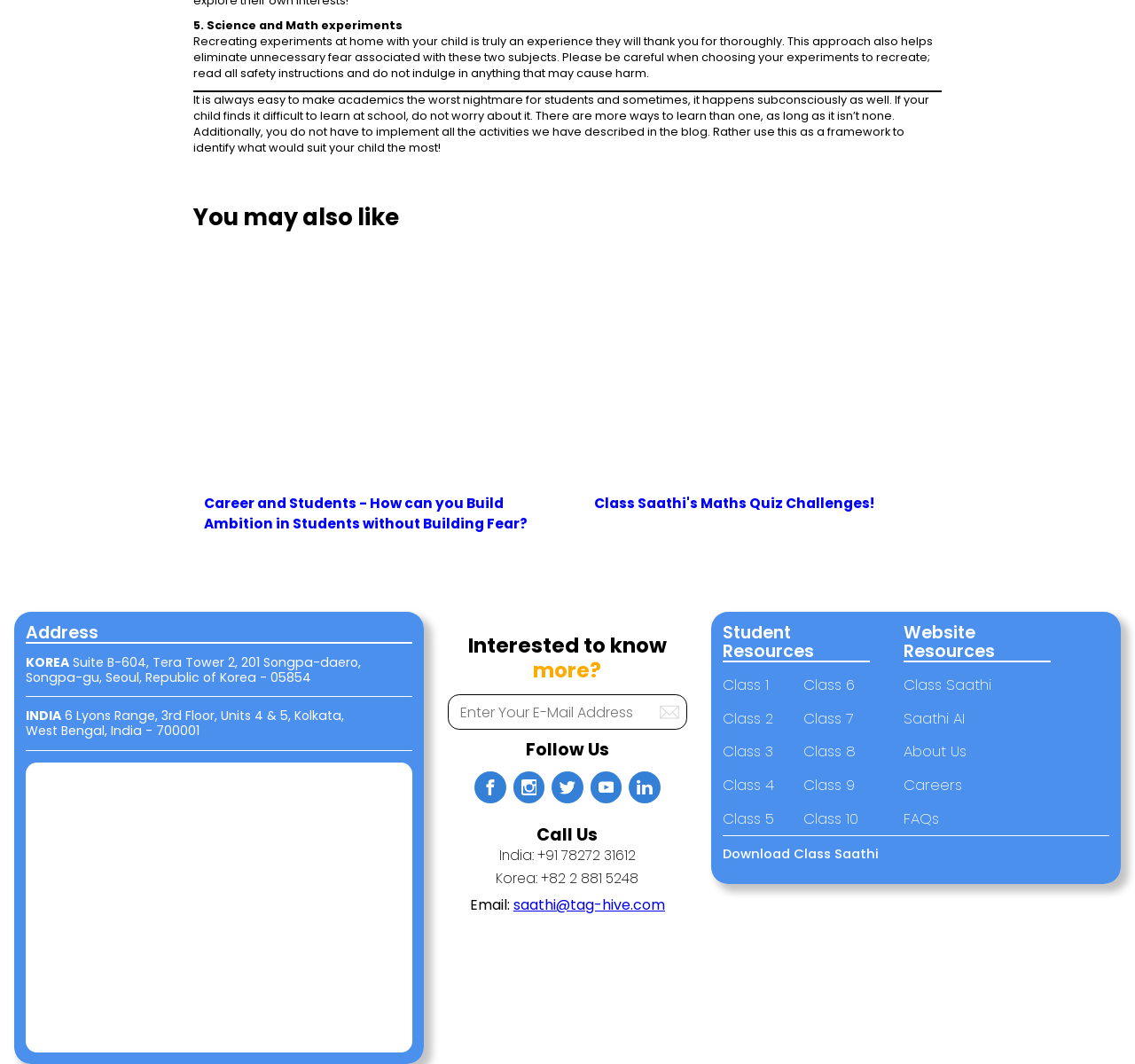What is the topic of the first paragraph?
Utilize the image to construct a detailed and well-explained answer.

The first paragraph starts with the text '5. Science and Math experiments' and then discusses the importance of recreating experiments at home with children. Therefore, the topic of the first paragraph is Science and Math experiments.